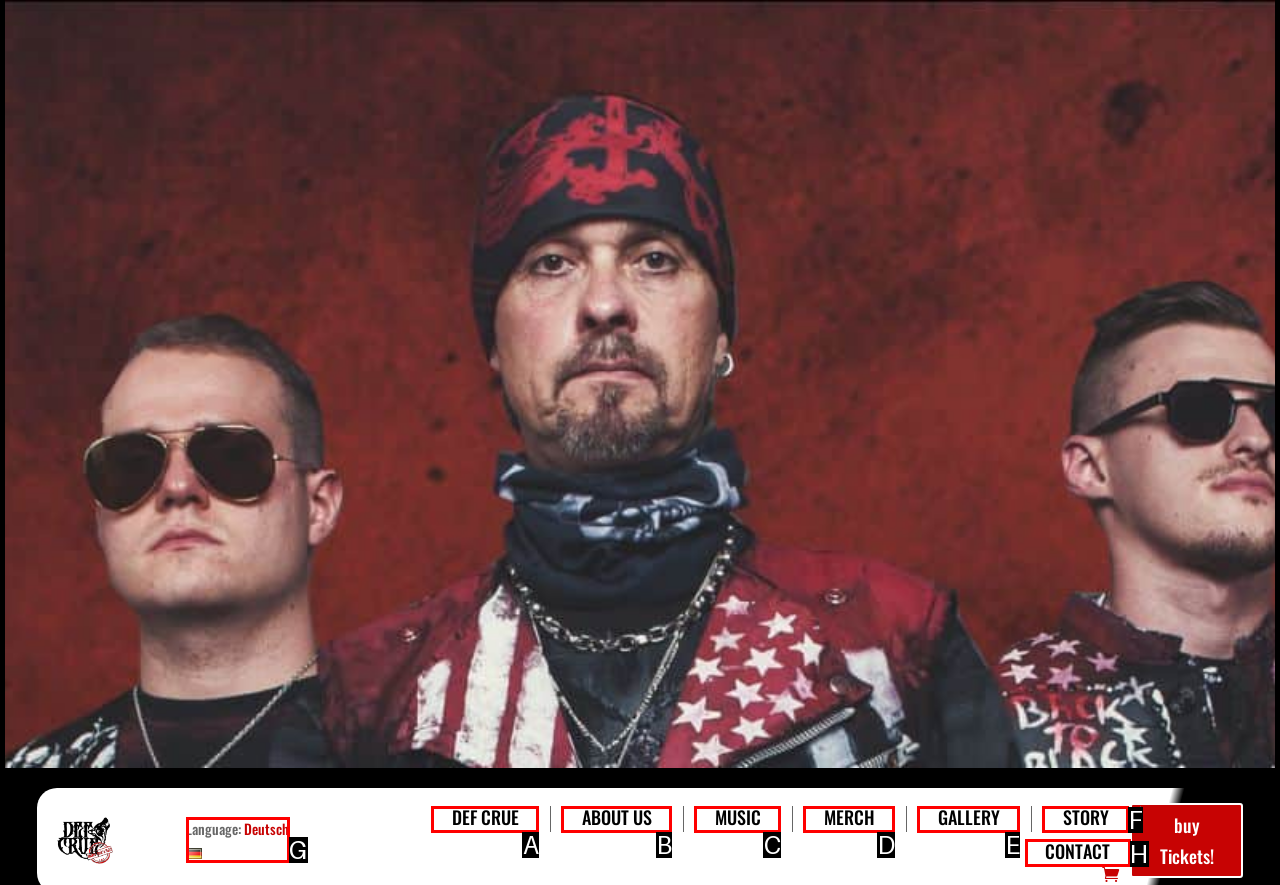Select the correct UI element to click for this task: check CONTACT page.
Answer using the letter from the provided options.

H